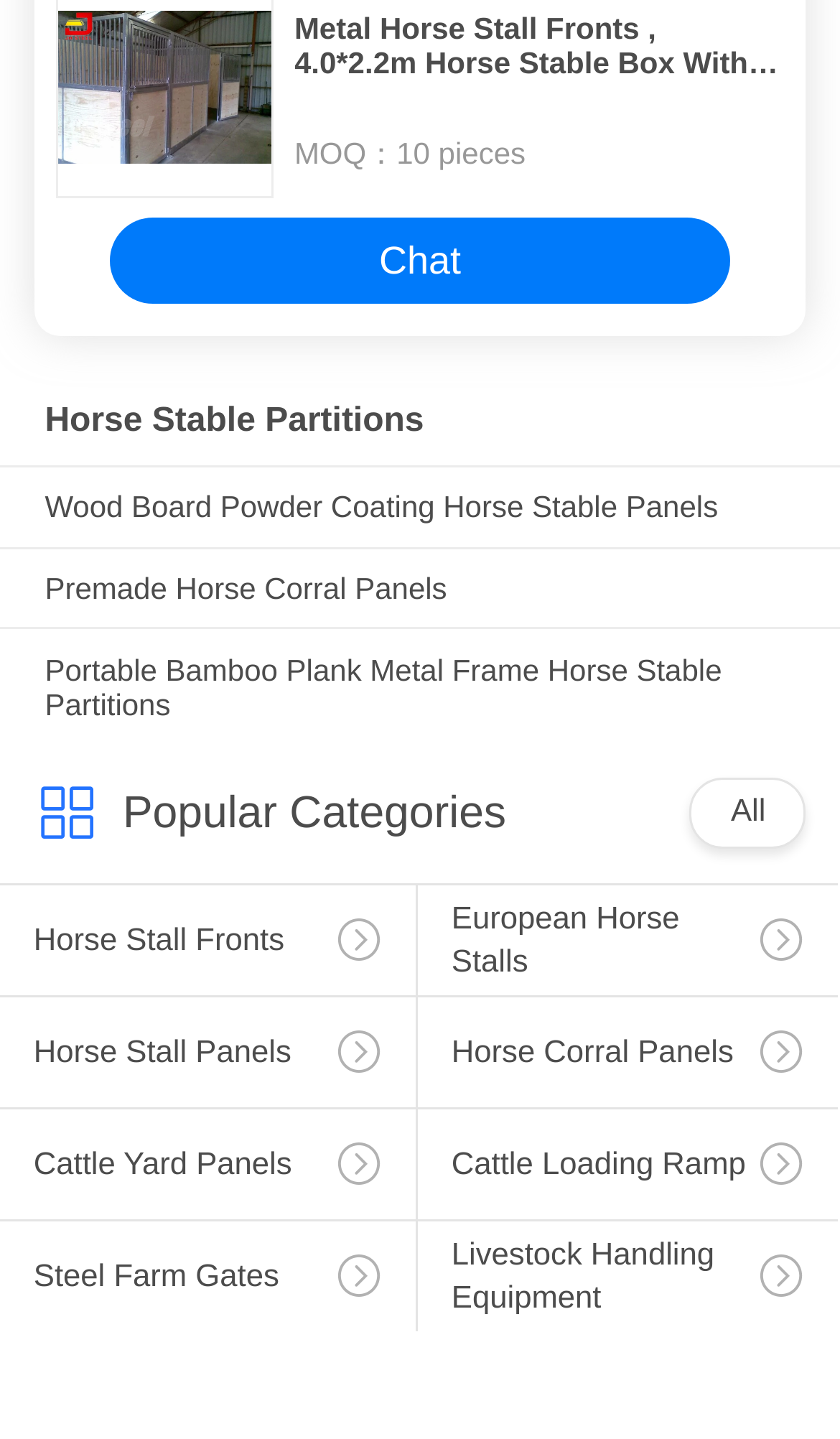Pinpoint the bounding box coordinates of the clickable element needed to complete the instruction: "Learn about Horse Stall Fronts". The coordinates should be provided as four float numbers between 0 and 1: [left, top, right, bottom].

[0.0, 0.616, 0.495, 0.727]